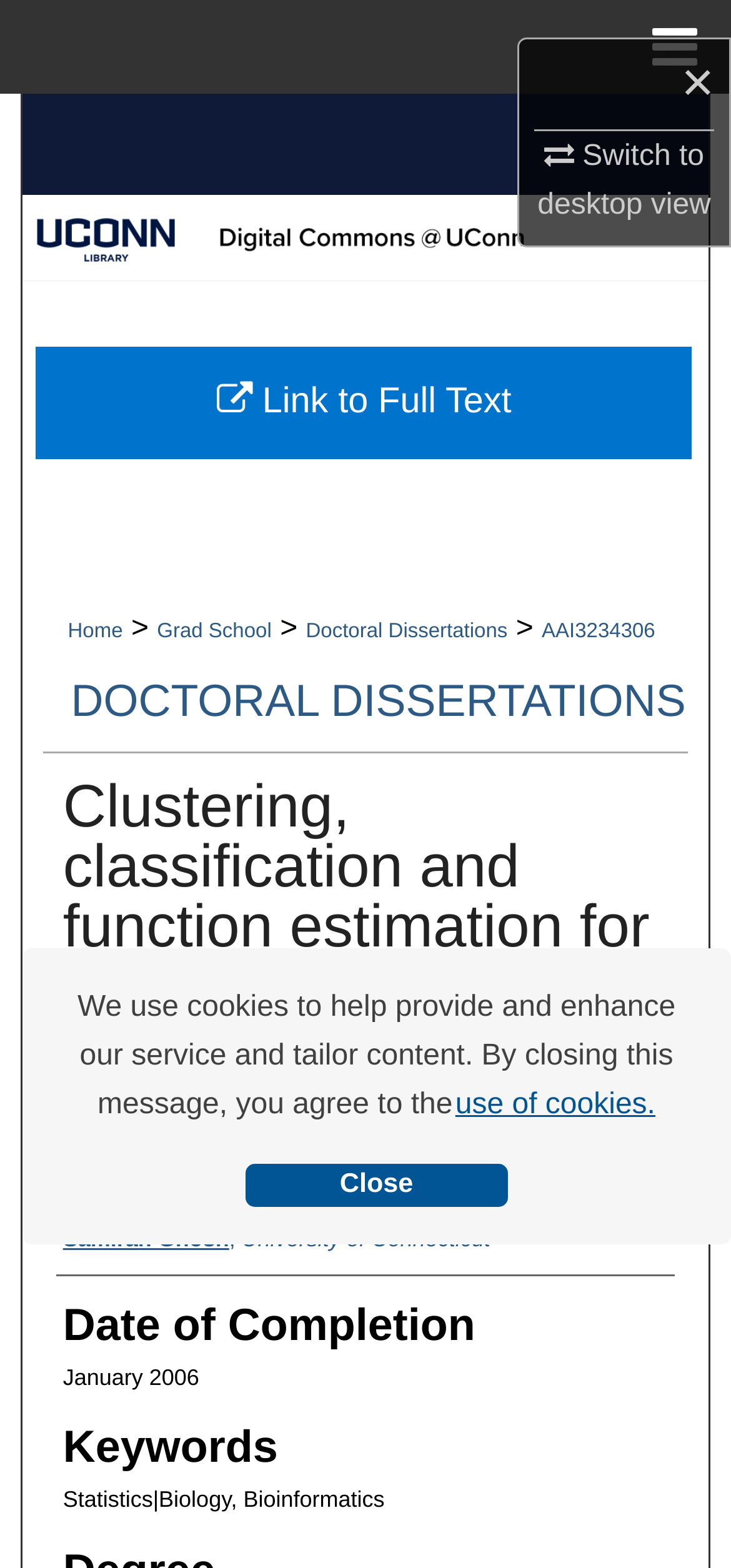What are the keywords of the dissertation?
Using the image as a reference, give an elaborate response to the question.

I found the answer by looking at the 'Keywords' section, which is a heading on the webpage. Under this section, I found a static text with the text 'Statistics|Biology, Bioinformatics', which indicates that the keywords of the dissertation are Statistics, Biology, and Bioinformatics.